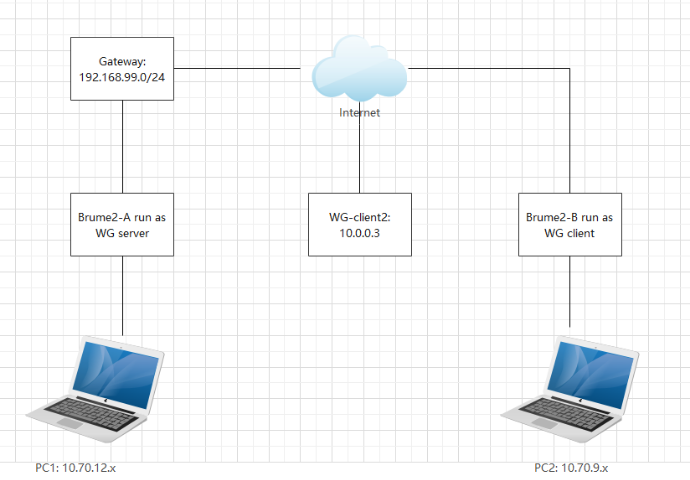Give a detailed account of the elements present in the image.

The image illustrates a network topology diagram featuring several key components. At the top, there is a cloud symbol representing the Internet, connected to a gateway with the IP address 192.168.99.0/24. Below this, two main devices are depicted: **Brume2-A**, functioning as a WireGuard (WG) server, and **Brume2-B**, serving as a WG client. The diagram also shows two personal computers, **PC1** with an IP address of 10.70.12.x on the left, and **PC2** with an IP address of 10.70.9.x on the right, indicating their roles in the network setup. This visual representation helps in understanding the data flow and connectivity between the server, client, and external Internet resources.